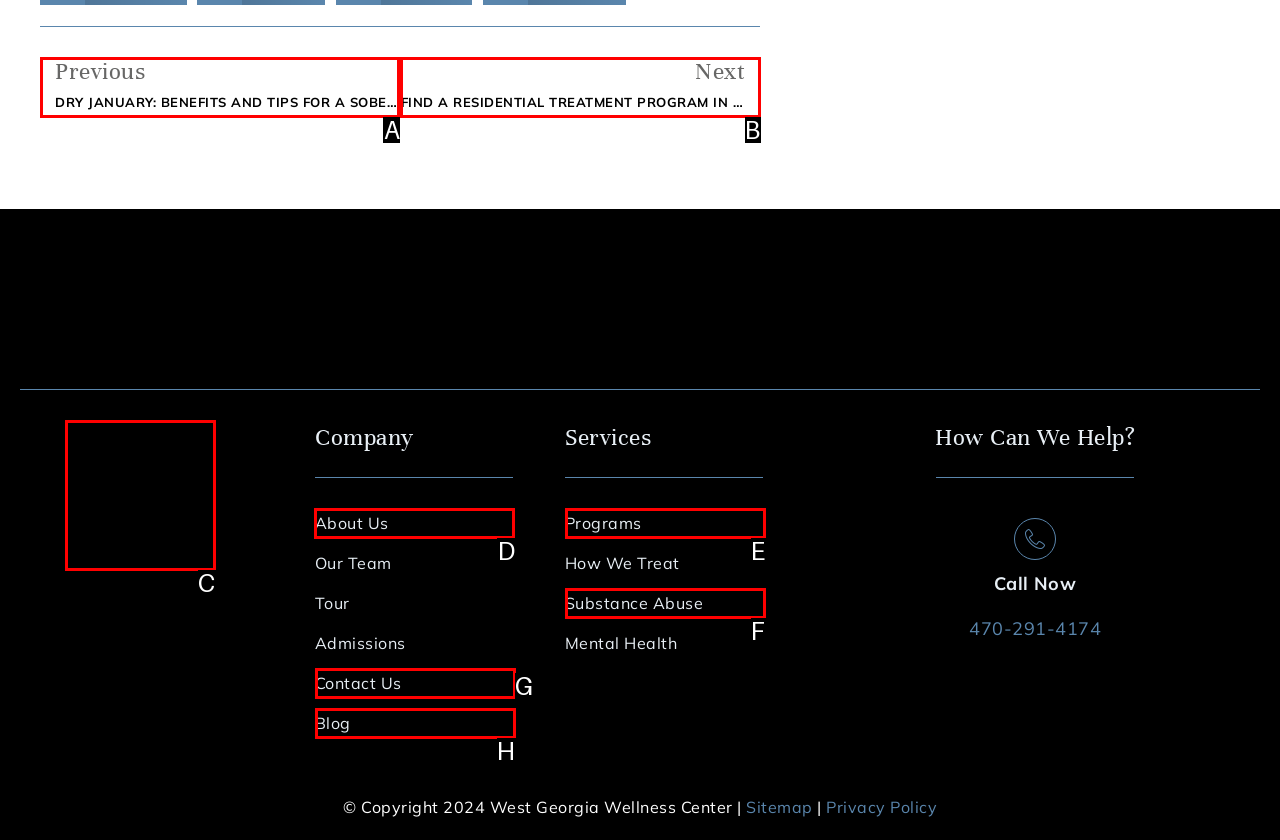Choose the UI element to click on to achieve this task: Click on the '6 Types Of Real Estate Investments to Rev Up the Returns' article. Reply with the letter representing the selected element.

None